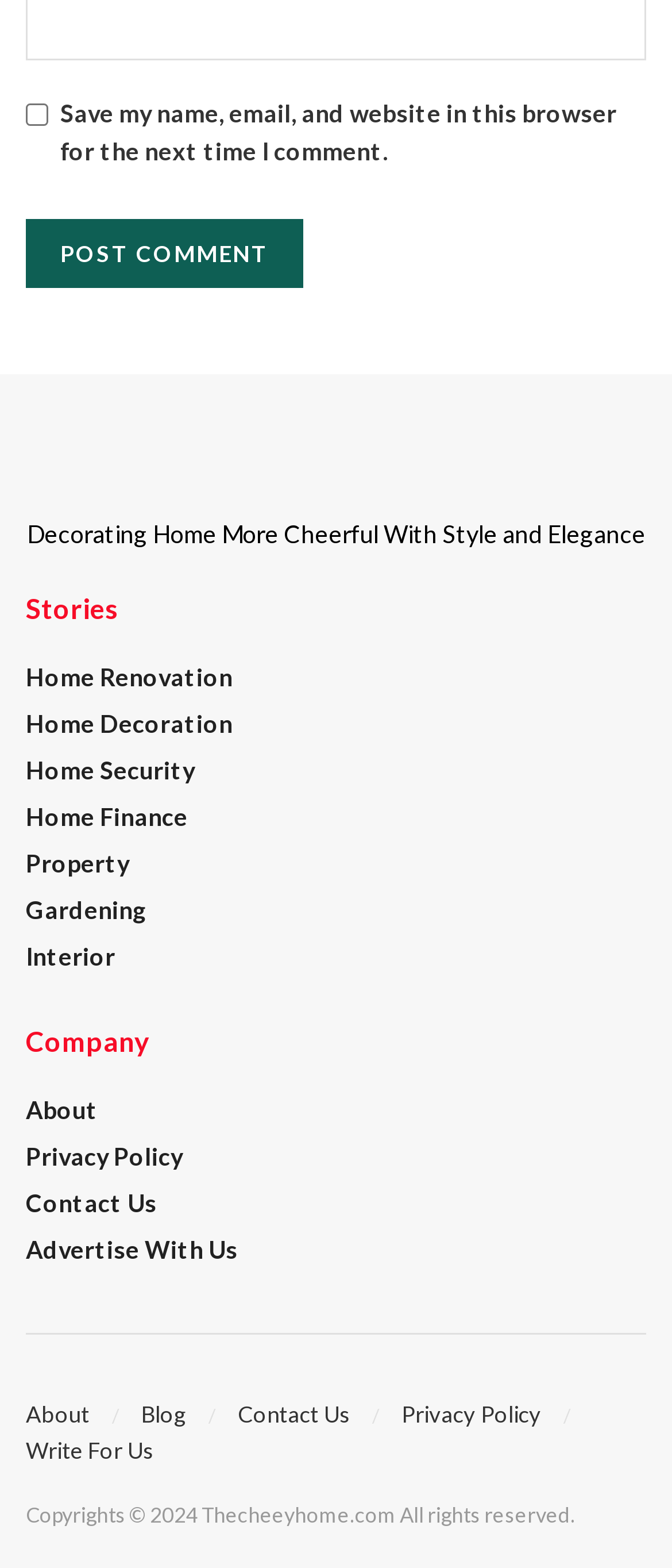Highlight the bounding box coordinates of the element you need to click to perform the following instruction: "Contact 'The Cheery Home'."

[0.038, 0.758, 0.233, 0.777]